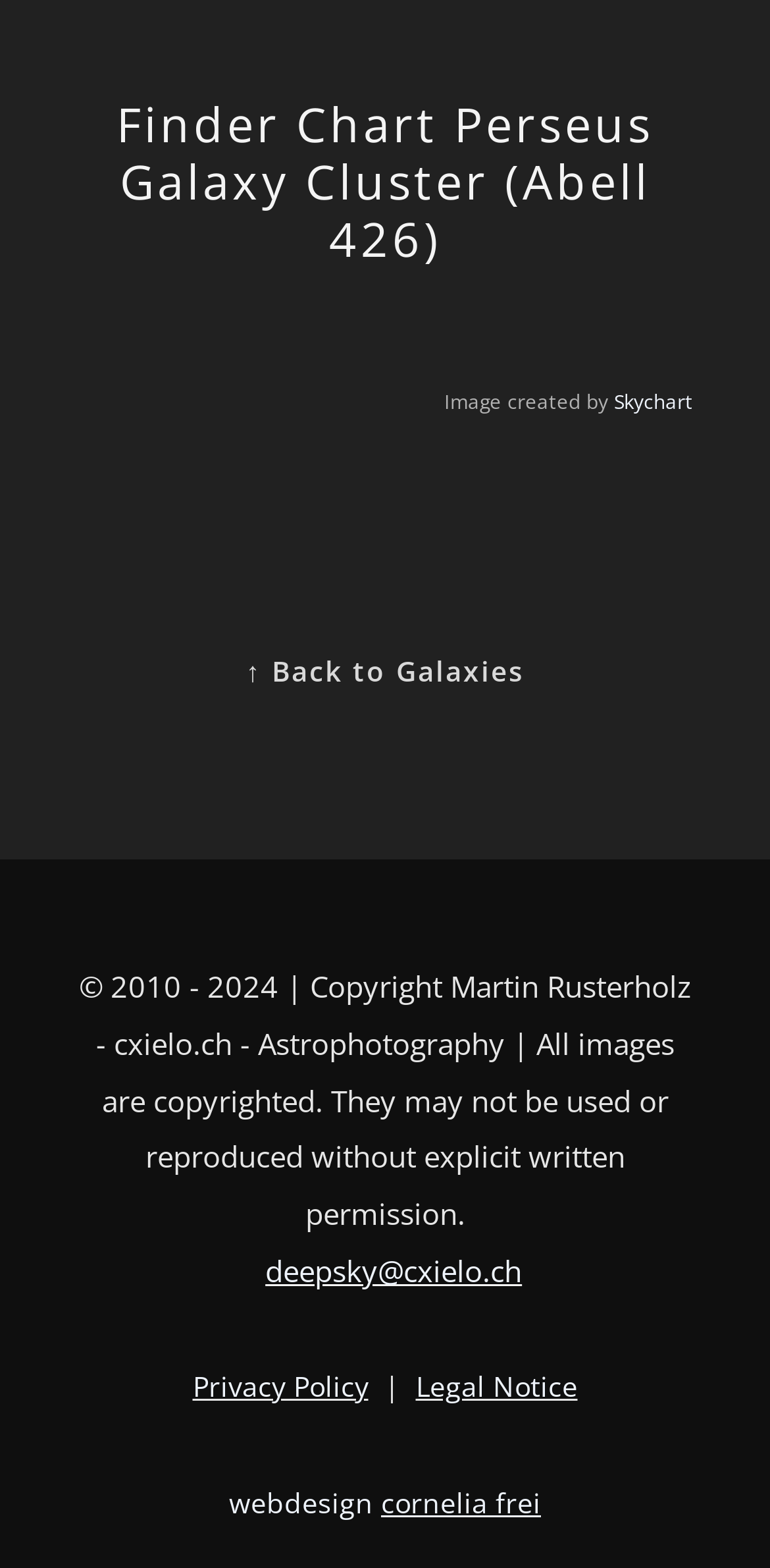Determine the bounding box coordinates for the UI element matching this description: "Skychart".

[0.797, 0.247, 0.9, 0.264]